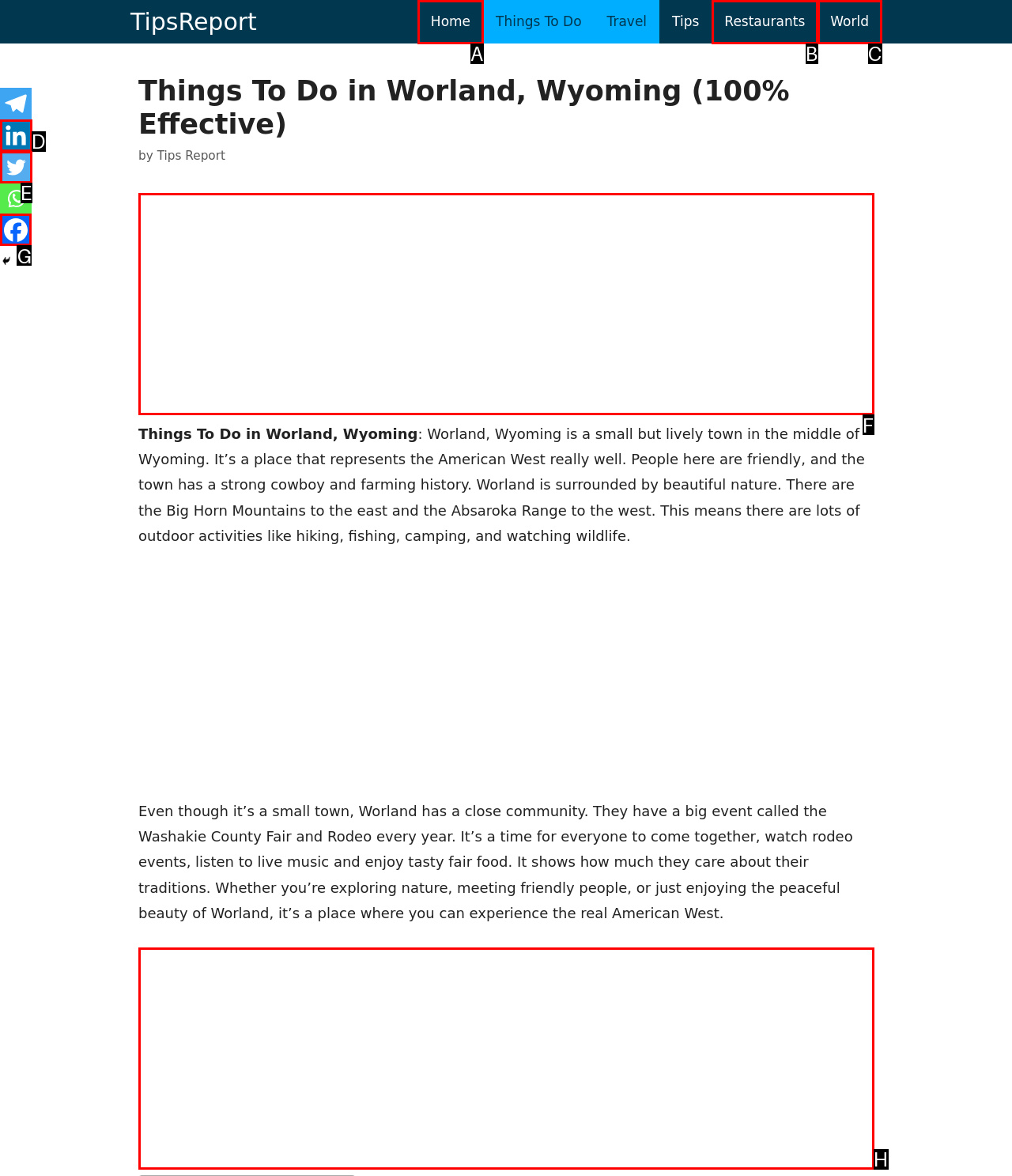Identify the correct UI element to click for this instruction: Click on the 'Facebook' link
Respond with the appropriate option's letter from the provided choices directly.

G